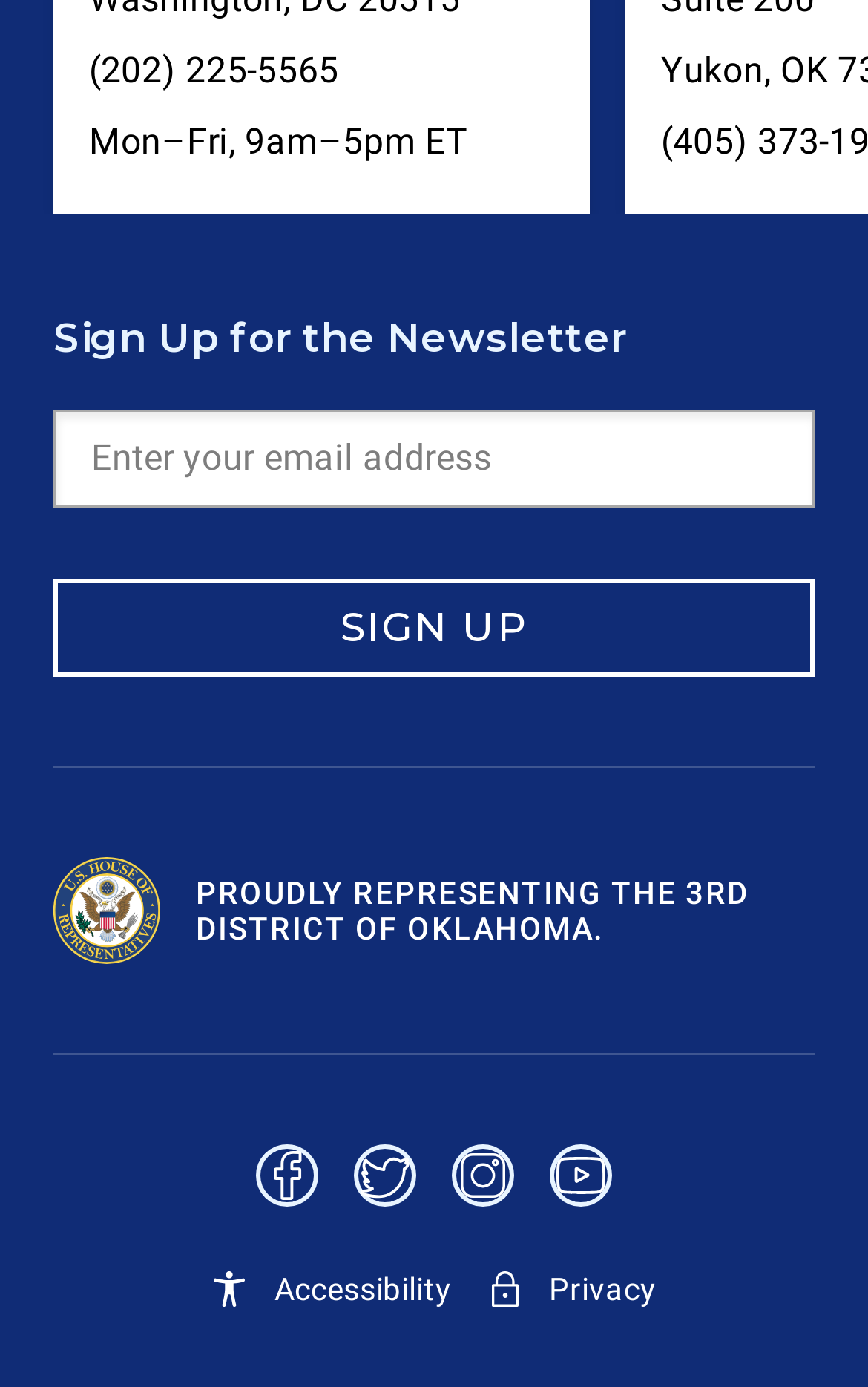From the webpage screenshot, identify the region described by aria-label="instagram". Provide the bounding box coordinates as (top-left x, top-left y, bottom-right x, bottom-right y), with each value being a floating point number between 0 and 1.

[0.521, 0.825, 0.592, 0.87]